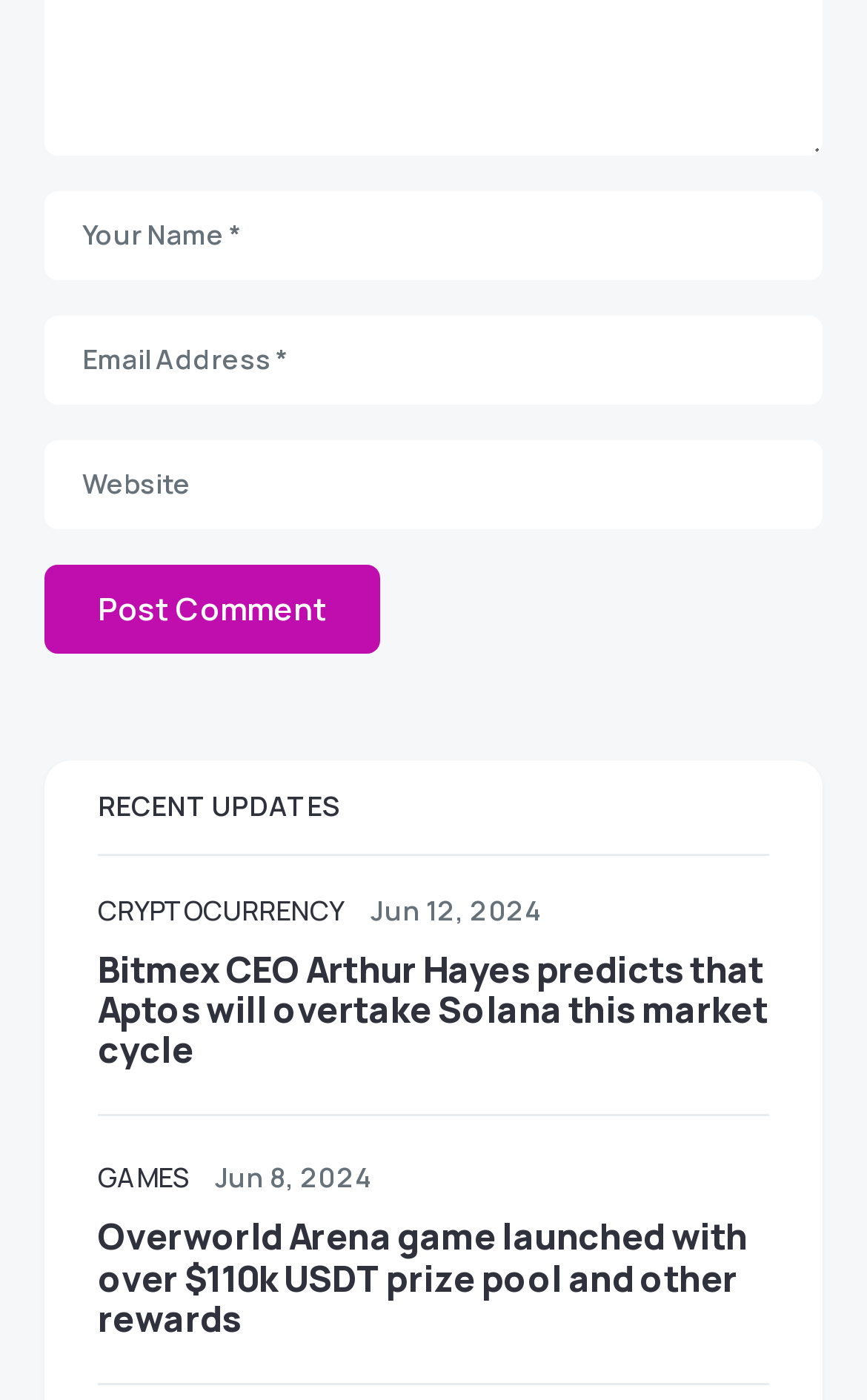Based on the description "Games", find the bounding box of the specified UI element.

[0.406, 0.635, 0.51, 0.662]